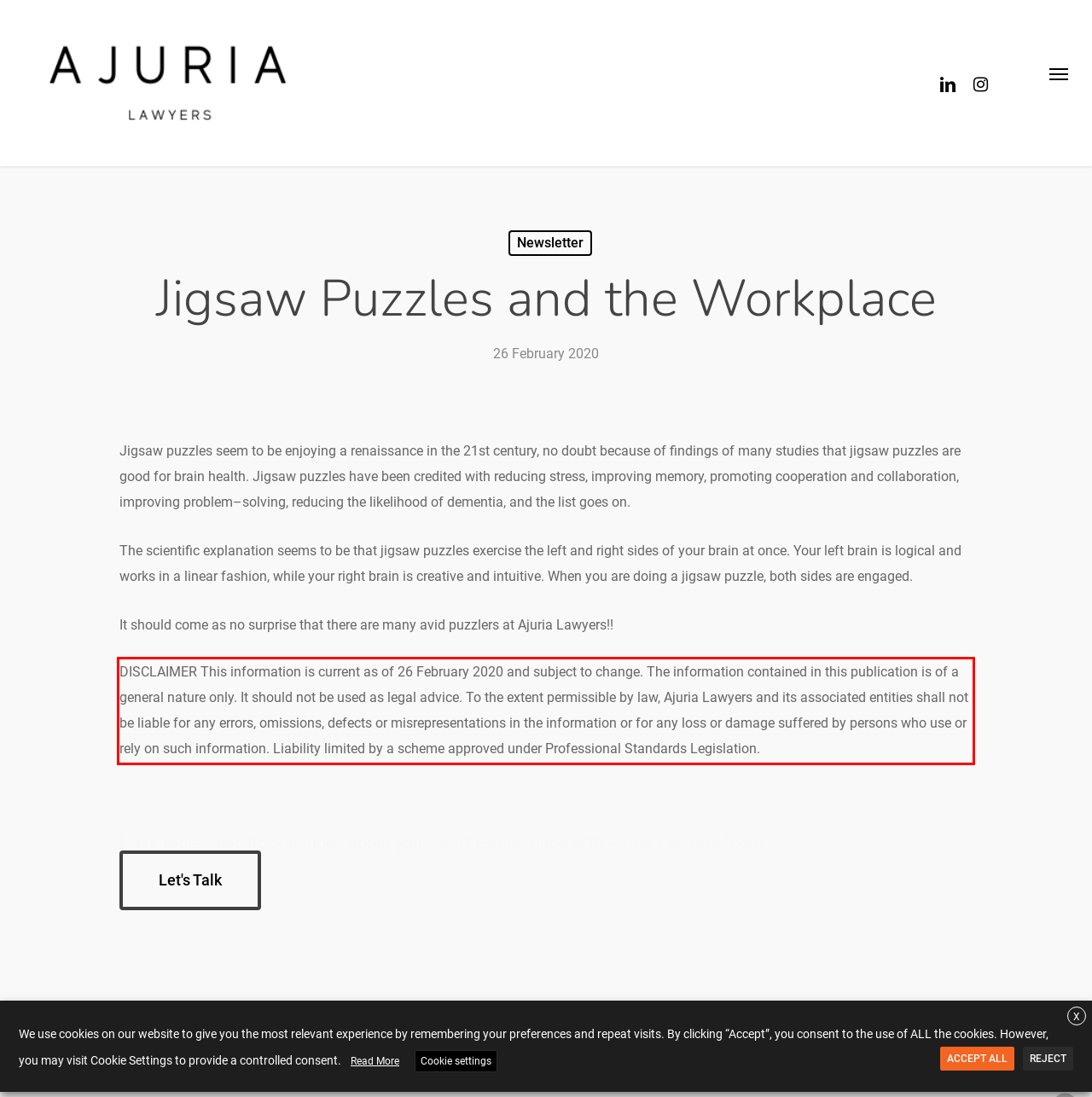You have a screenshot of a webpage, and there is a red bounding box around a UI element. Utilize OCR to extract the text within this red bounding box.

DISCLAIMER This information is current as of 26 February 2020 and subject to change. The information contained in this publication is of a general nature only. It should not be used as legal advice. To the extent permissible by law, Ajuria Lawyers and its associated entities shall not be liable for any errors, omissions, defects or misrepresentations in the information or for any loss or damage suffered by persons who use or rely on such information. Liability limited by a scheme approved under Professional Standards Legislation.